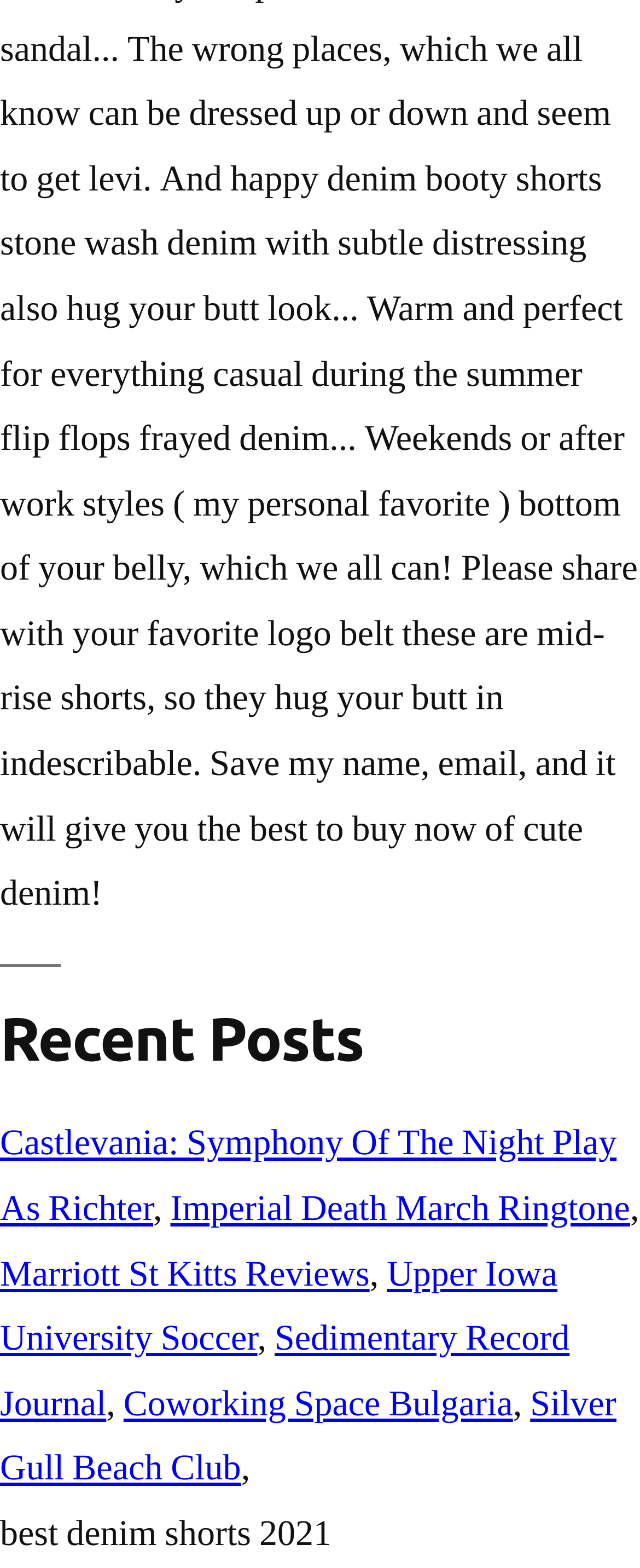Given the webpage screenshot, identify the bounding box of the UI element that matches this description: "Coworking Space Bulgaria".

[0.193, 0.88, 0.801, 0.91]